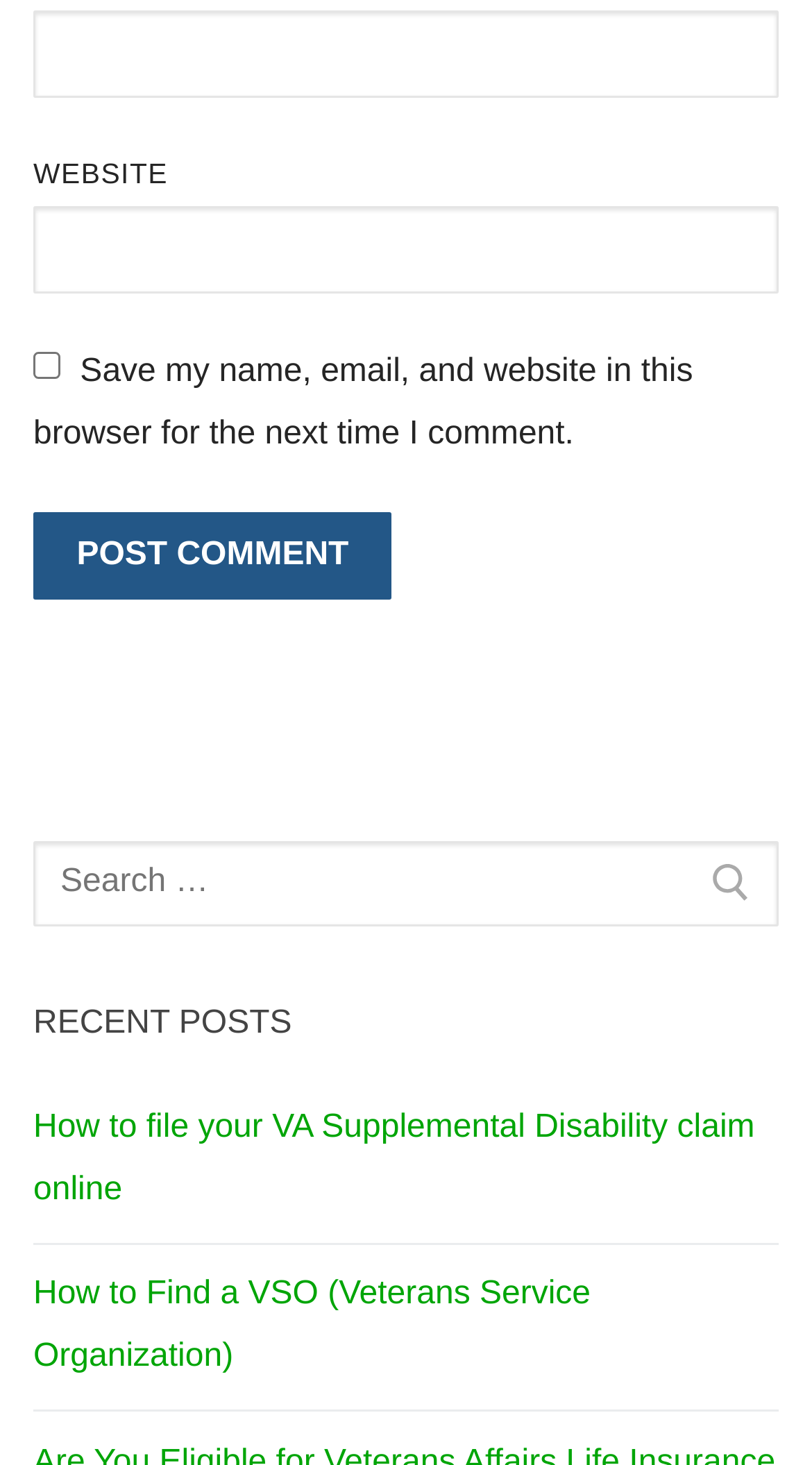Provide the bounding box coordinates for the UI element described in this sentence: "parent_node: EMAIL * aria-describedby="email-notes" name="email"". The coordinates should be four float values between 0 and 1, i.e., [left, top, right, bottom].

[0.041, 0.007, 0.959, 0.066]